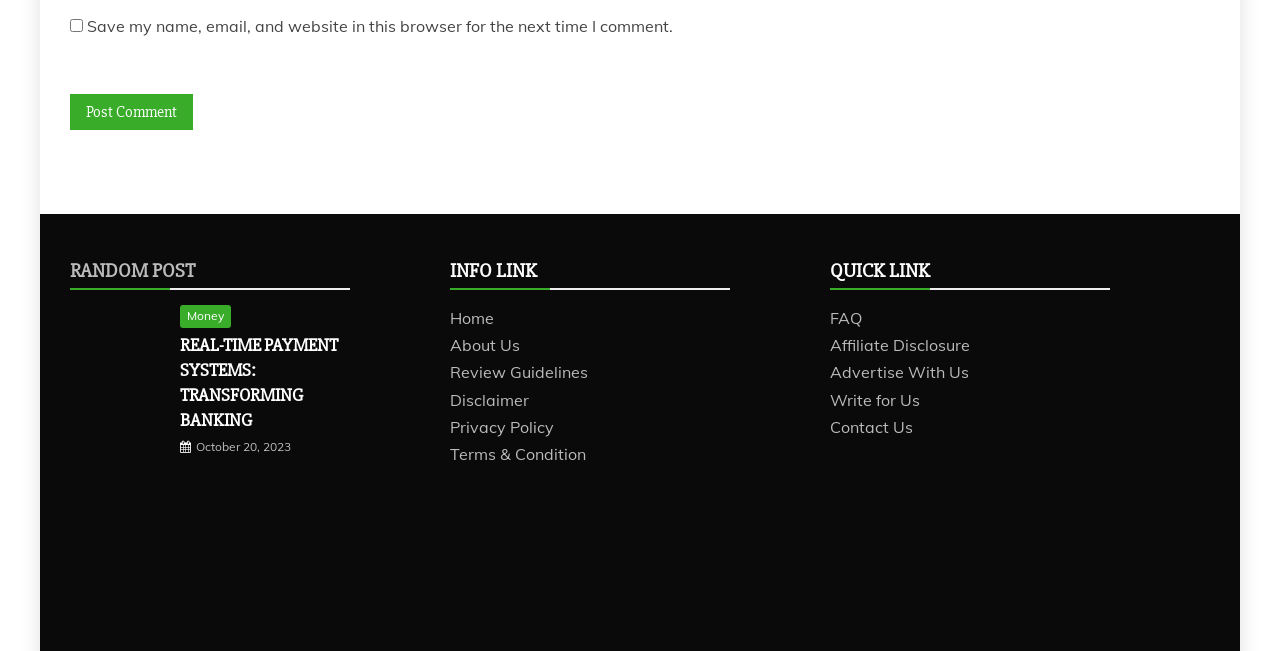Show me the bounding box coordinates of the clickable region to achieve the task as per the instruction: "Post a comment".

[0.055, 0.144, 0.151, 0.2]